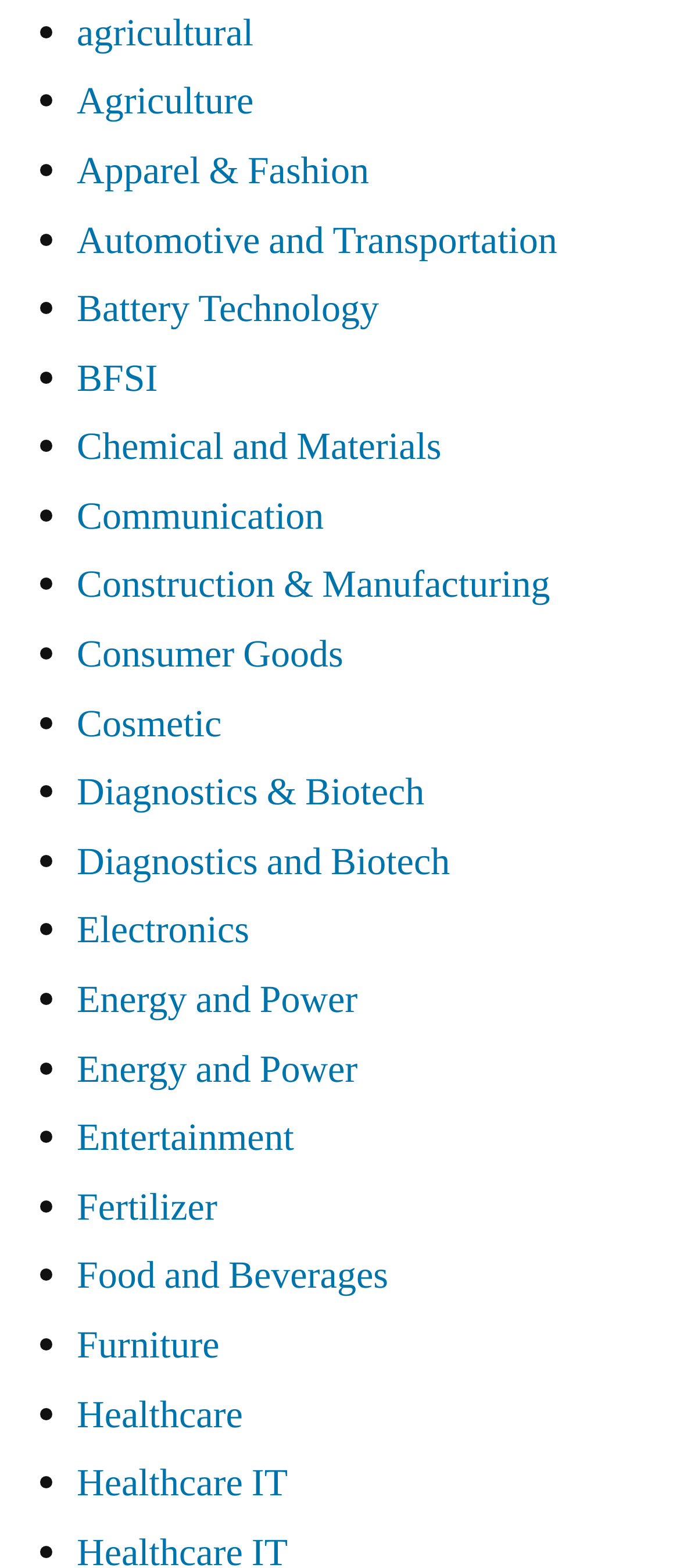How many industries are listed?
Examine the image and give a concise answer in one word or a short phrase.

33